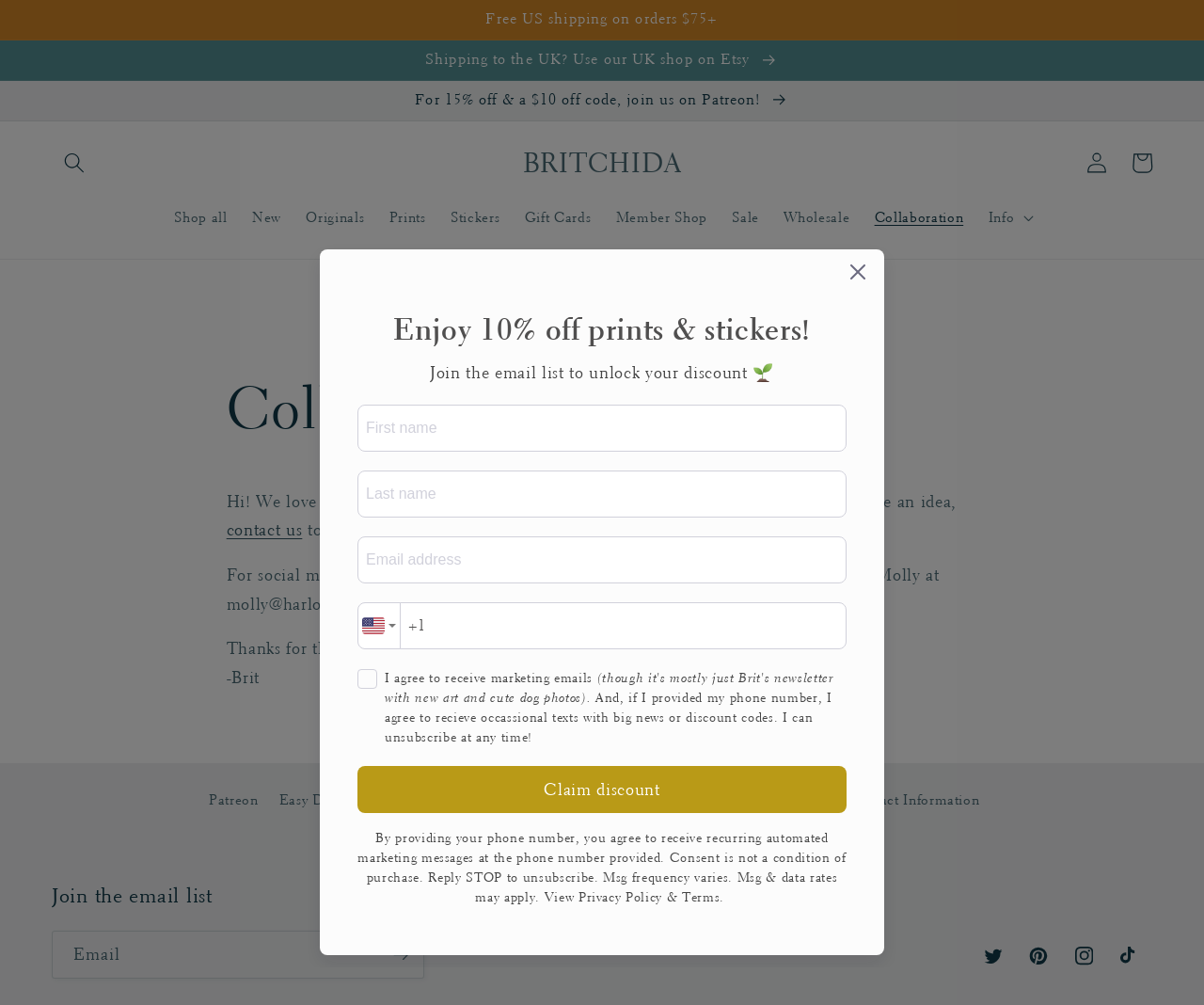Refer to the image and provide an in-depth answer to the question:
What is the purpose of the collaboration page?

Based on the webpage content, the collaboration page is intended for like-minded brands, organizations, and new friends to work together. The page provides a brief introduction and a call-to-action to contact the owner for potential collaborations.